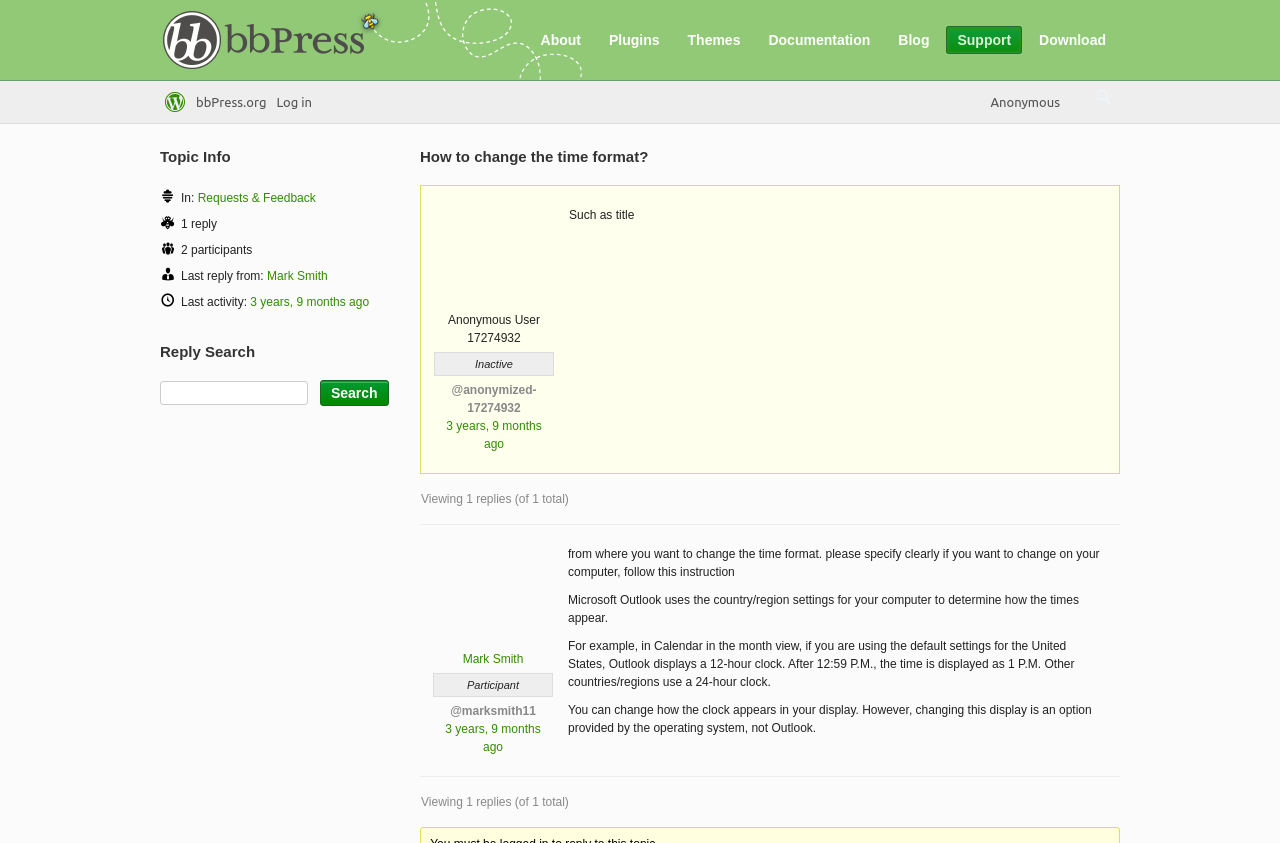Using the description "3 years, 9 months ago", predict the bounding box of the relevant HTML element.

[0.348, 0.856, 0.422, 0.894]